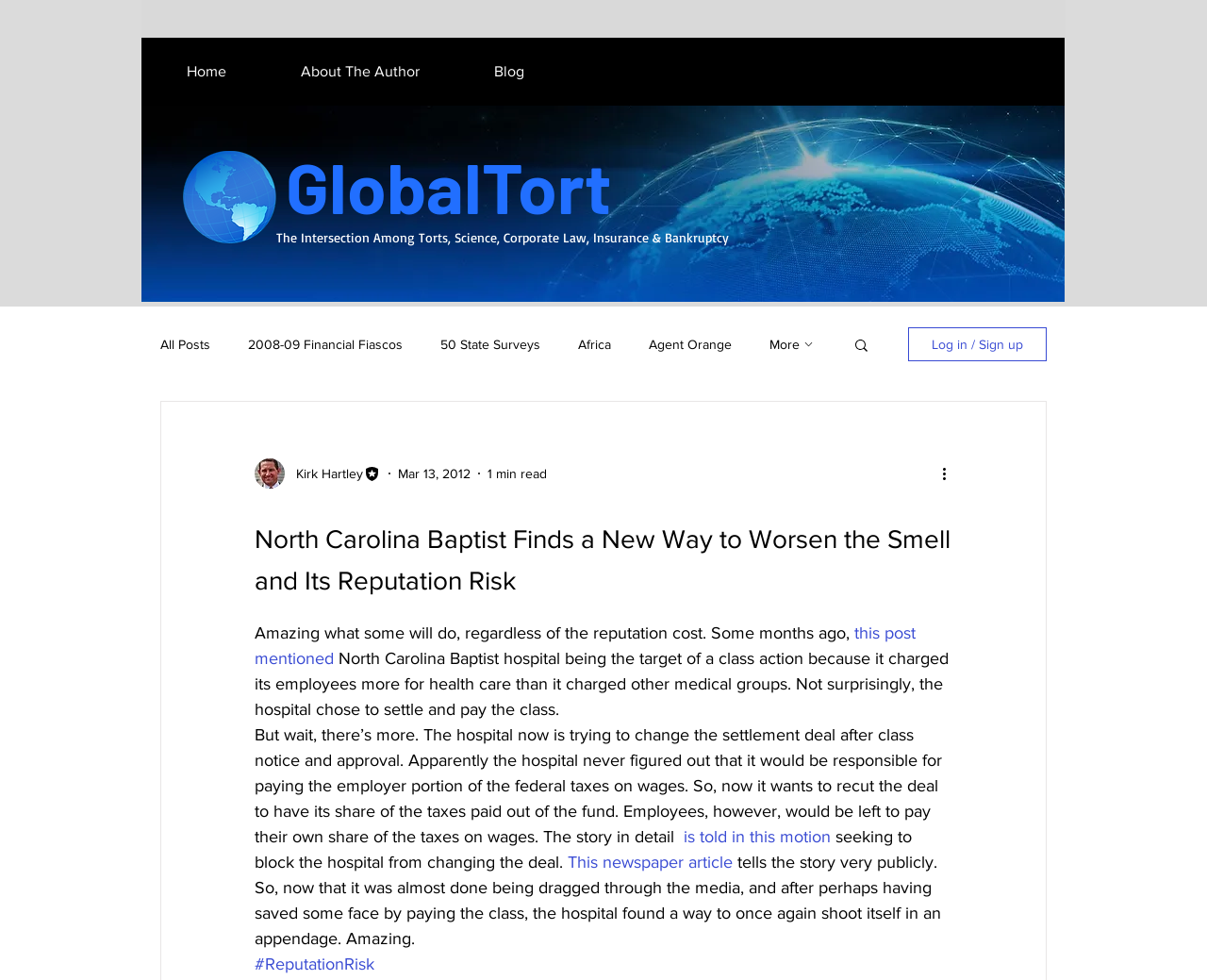Using the description: "alt="Ad Valvas"", identify the bounding box of the corresponding UI element in the screenshot.

None